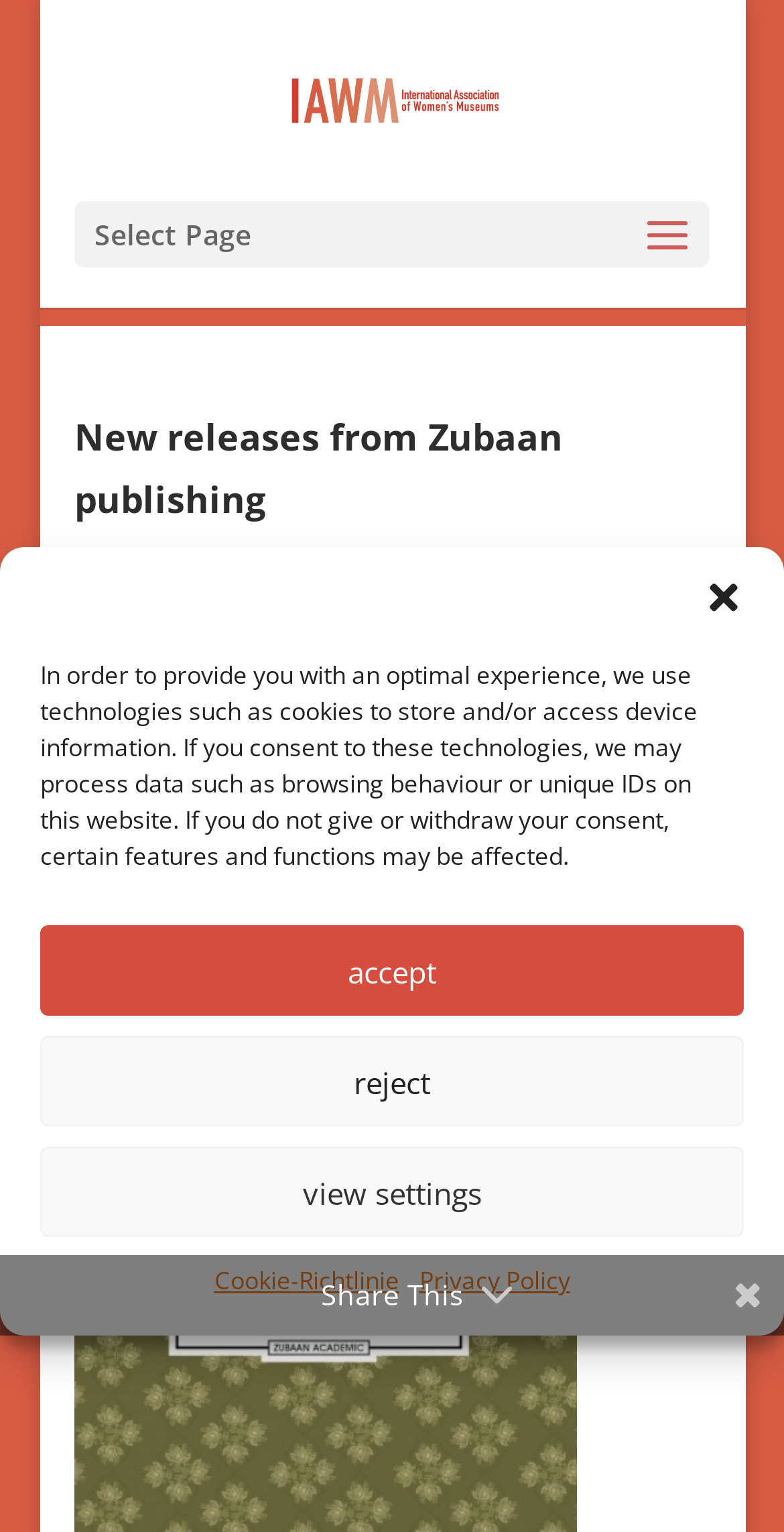Provide a brief response to the question using a single word or phrase: 
What can be done with the books?

buying